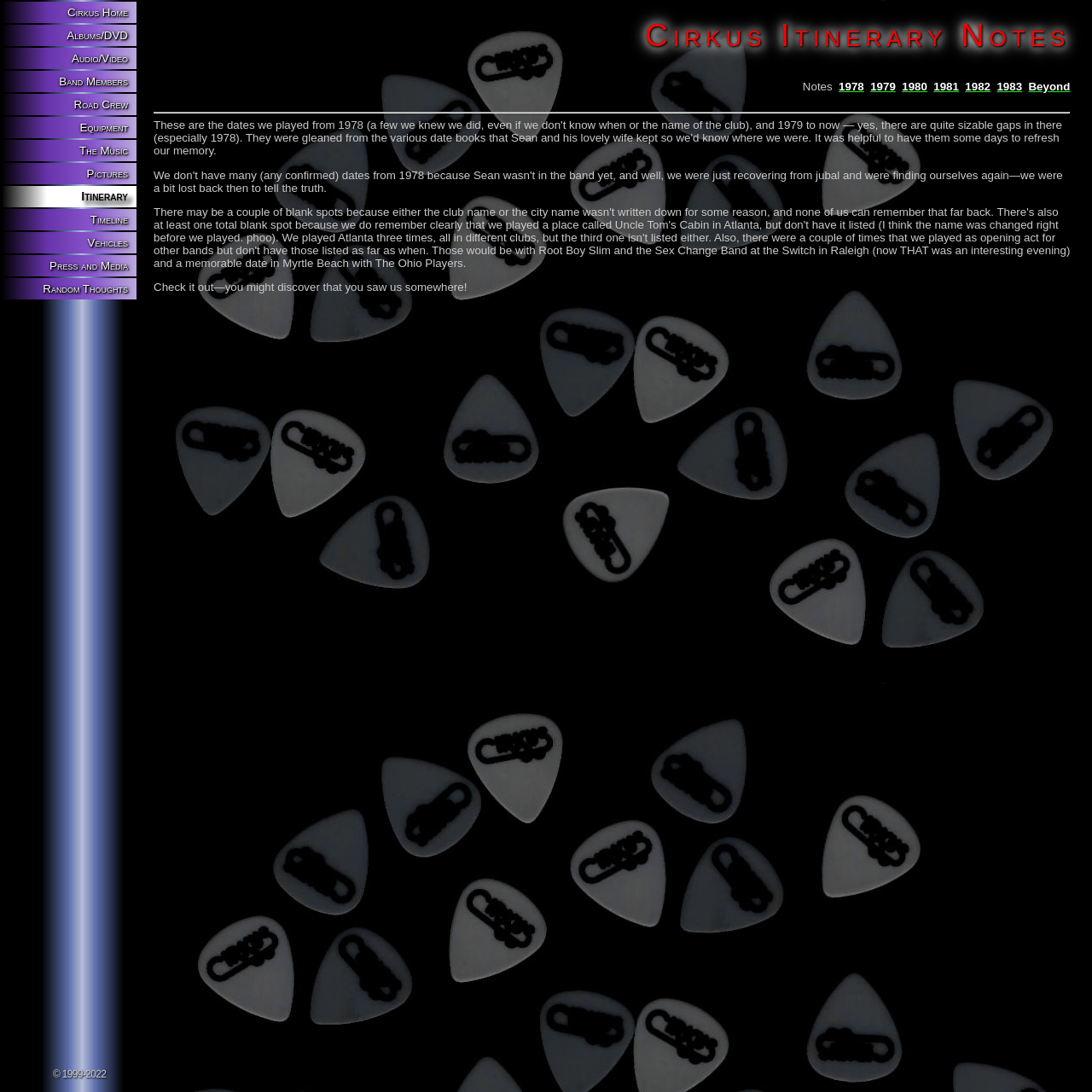Respond to the following question with a brief word or phrase:
How many times did the band play in Atlanta?

Three